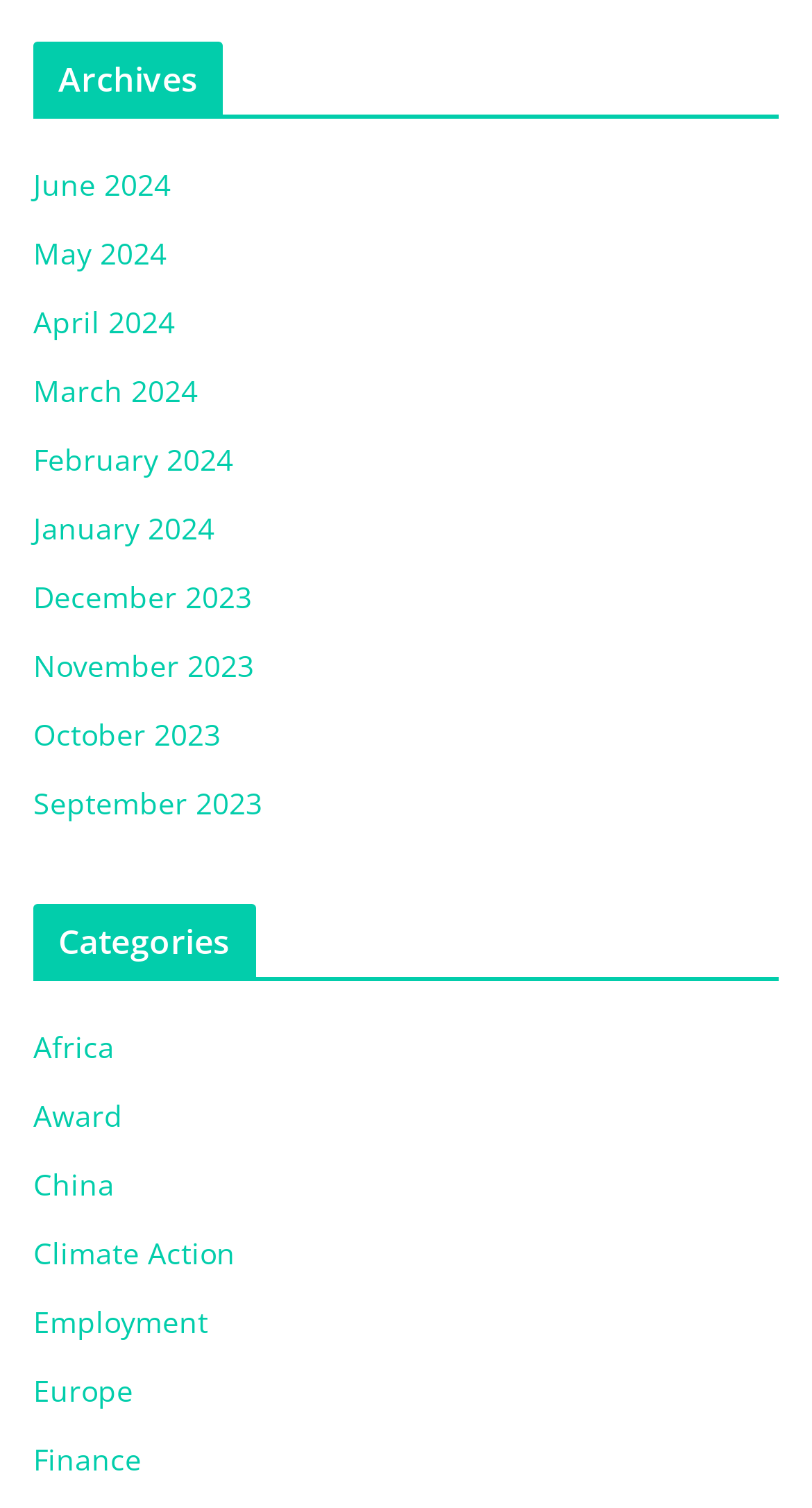Provide a brief response to the question using a single word or phrase: 
How many categories are listed?

7